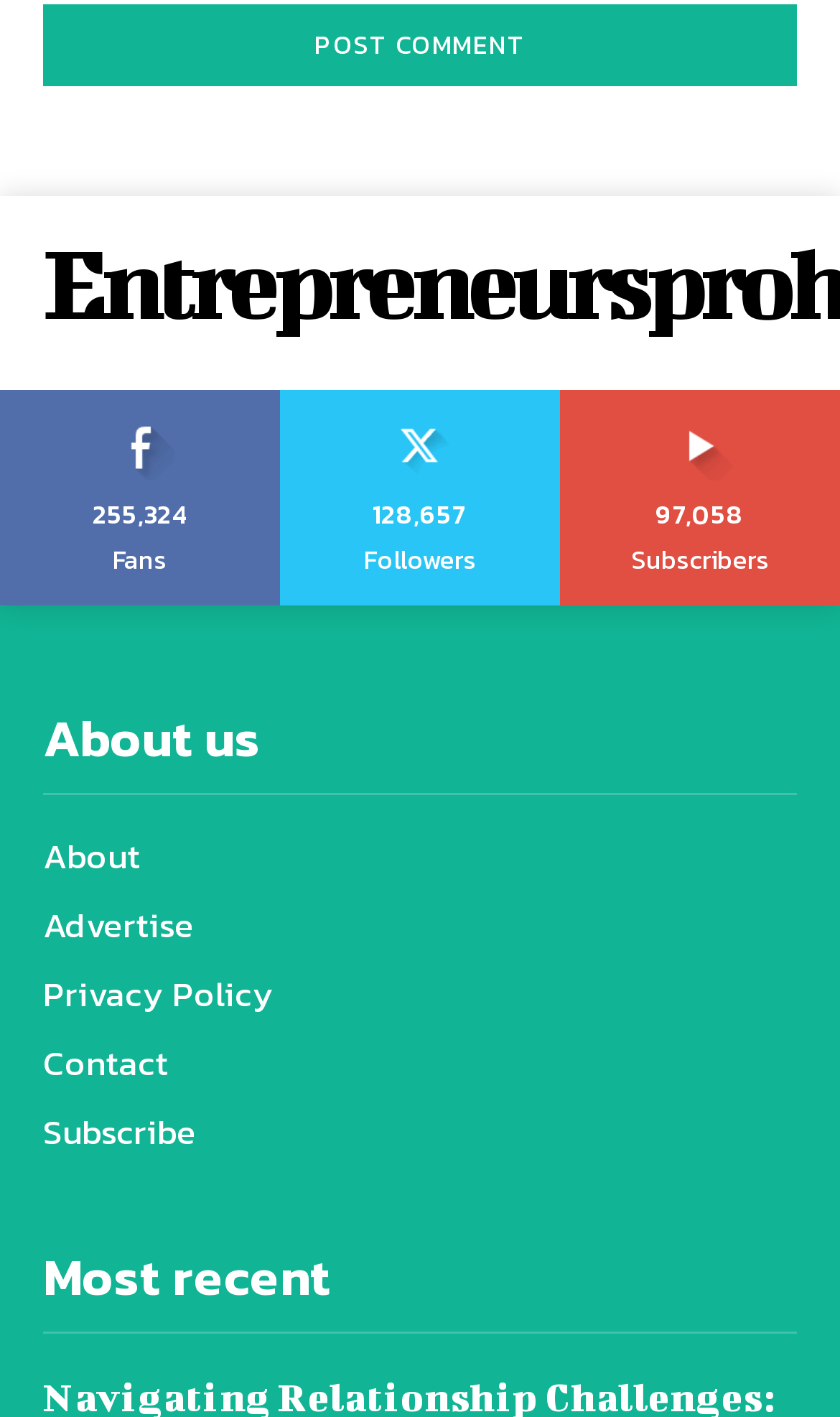From the webpage screenshot, identify the region described by Privacy Policy. Provide the bounding box coordinates as (top-left x, top-left y, bottom-right x, bottom-right y), with each value being a floating point number between 0 and 1.

[0.051, 0.677, 0.949, 0.726]